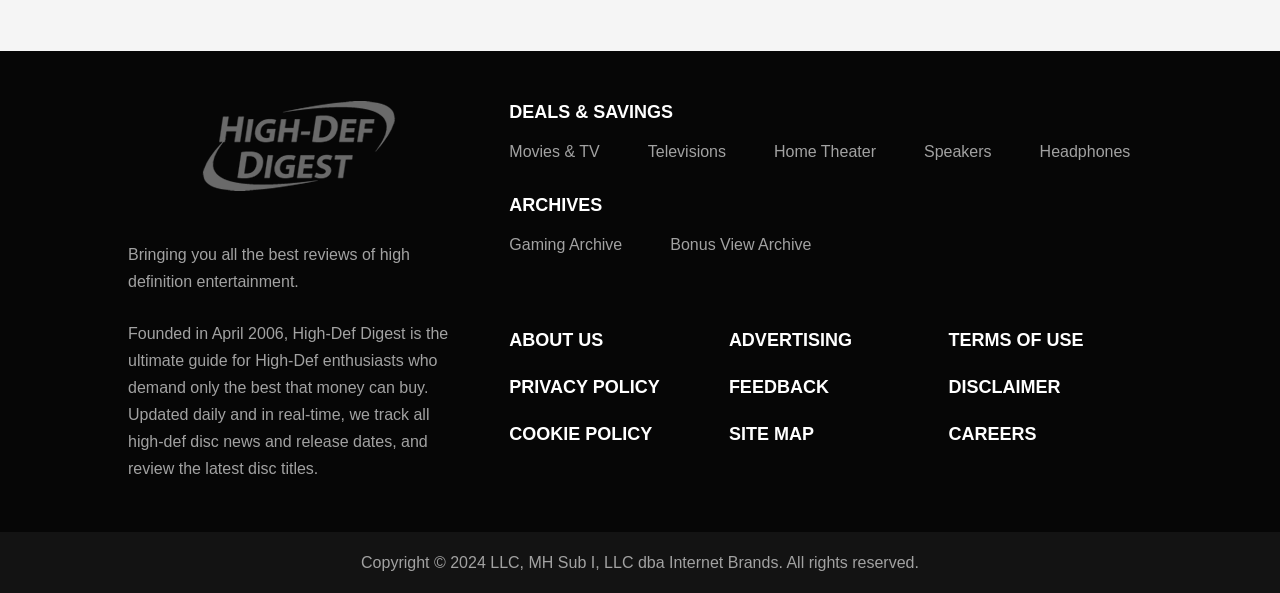Provide a single word or phrase to answer the given question: 
How often is the website updated?

Daily and in real-time